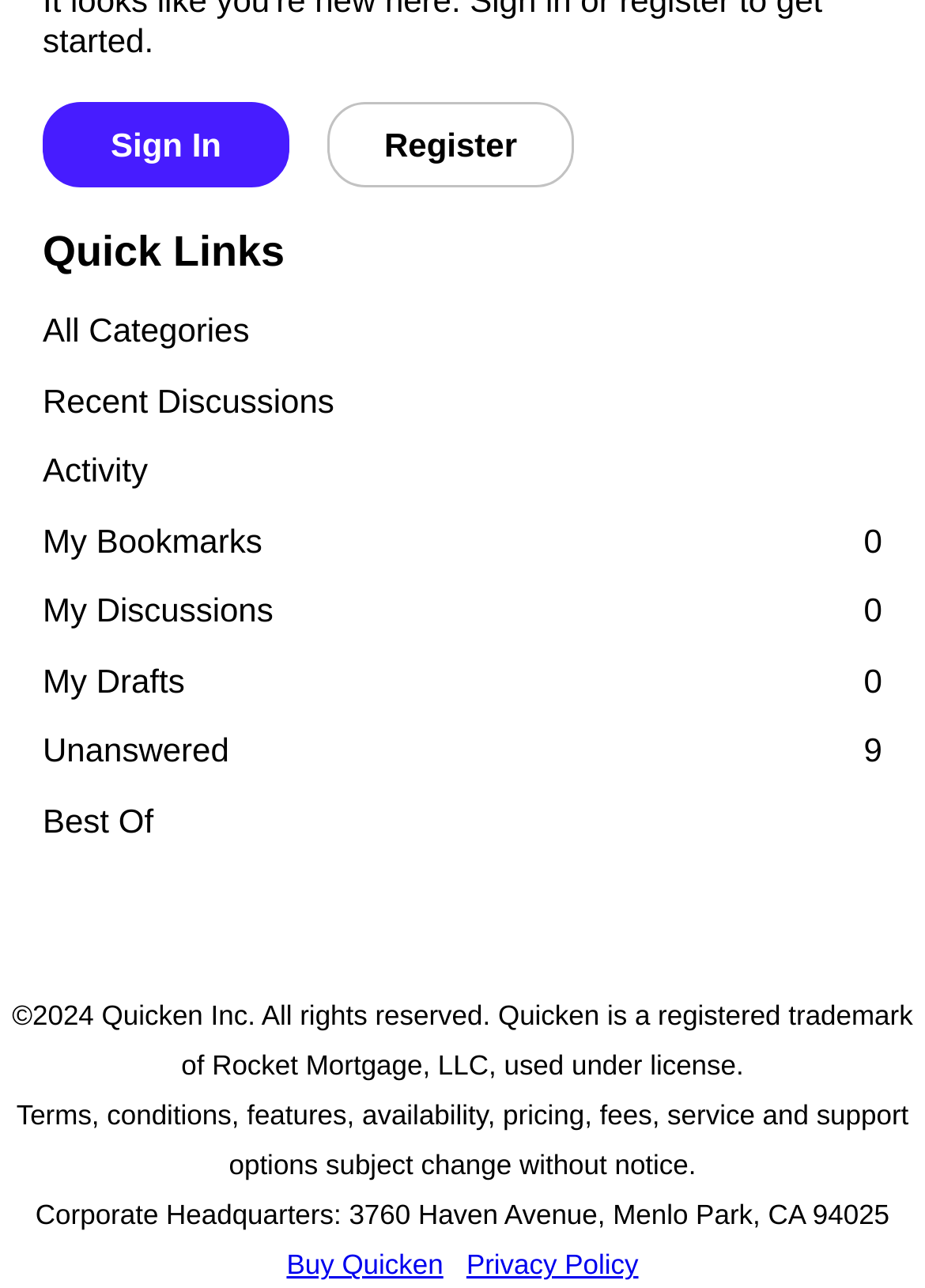Based on the element description All Categories, identify the bounding box coordinates for the UI element. The coordinates should be in the format (top-left x, top-left y, bottom-right x, bottom-right y) and within the 0 to 1 range.

[0.046, 0.231, 0.954, 0.285]